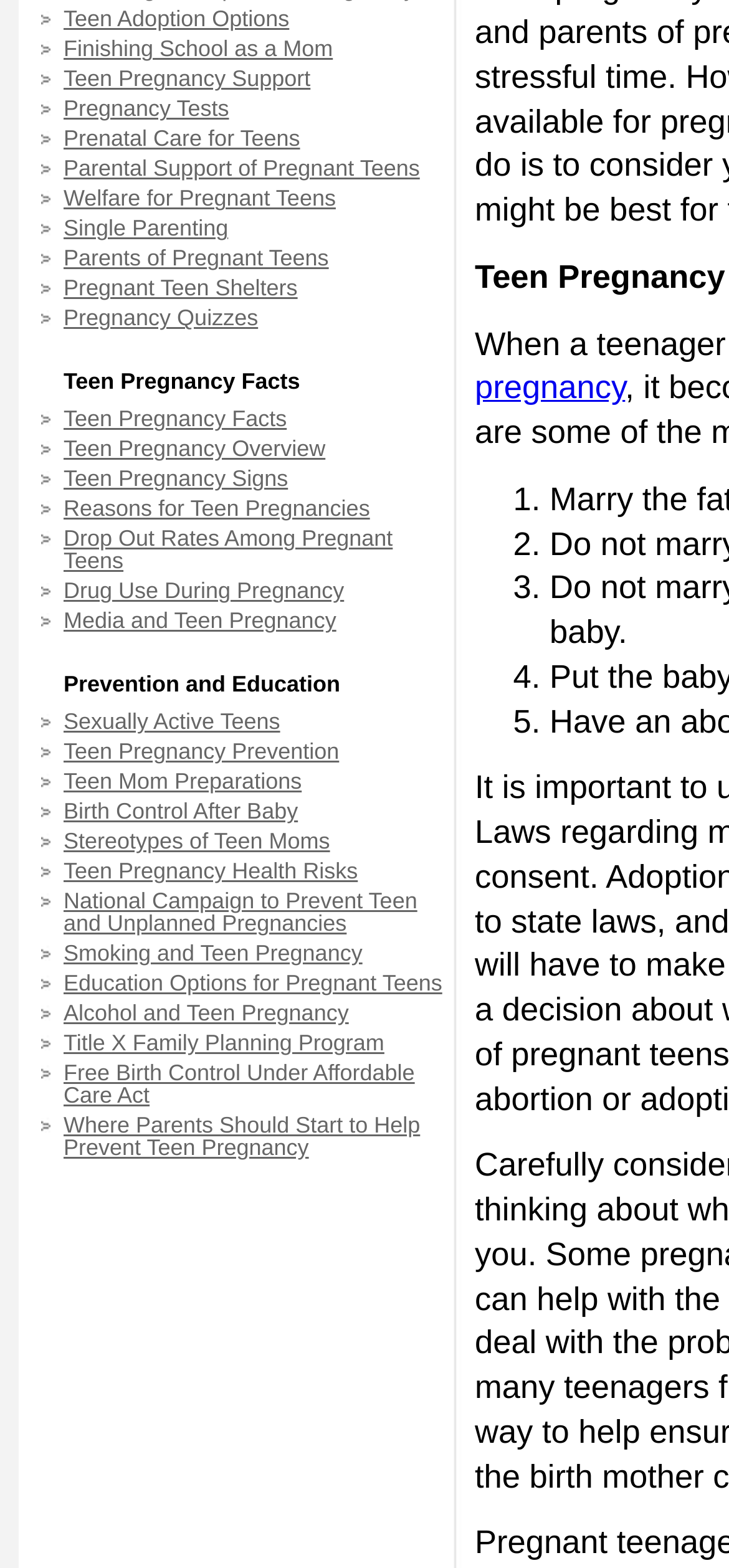Show the bounding box coordinates for the HTML element as described: "Finishing School as a Mom".

[0.056, 0.024, 0.615, 0.039]